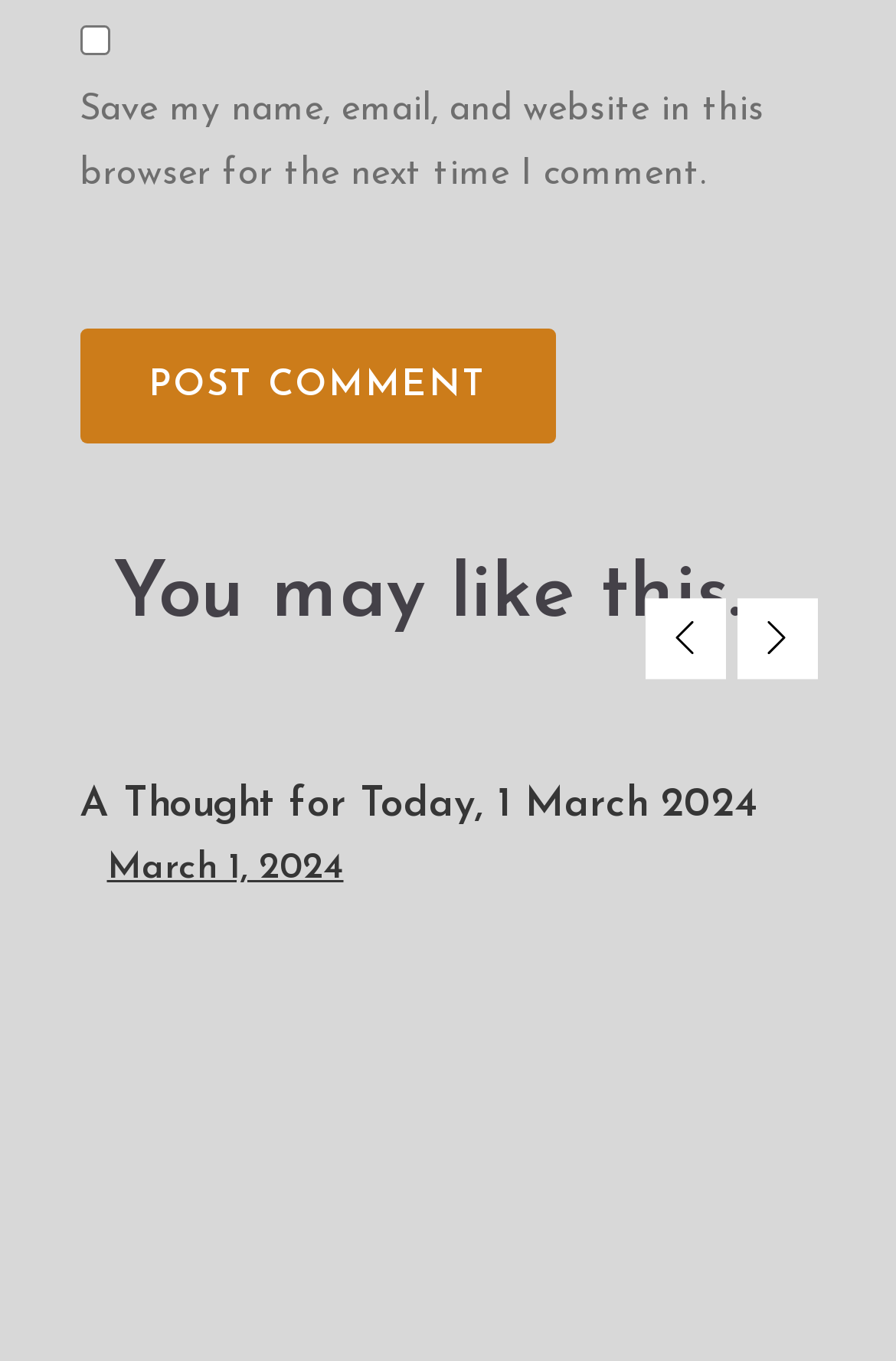Please provide a one-word or short phrase answer to the question:
What is the text on the button below the checkbox?

Post Comment